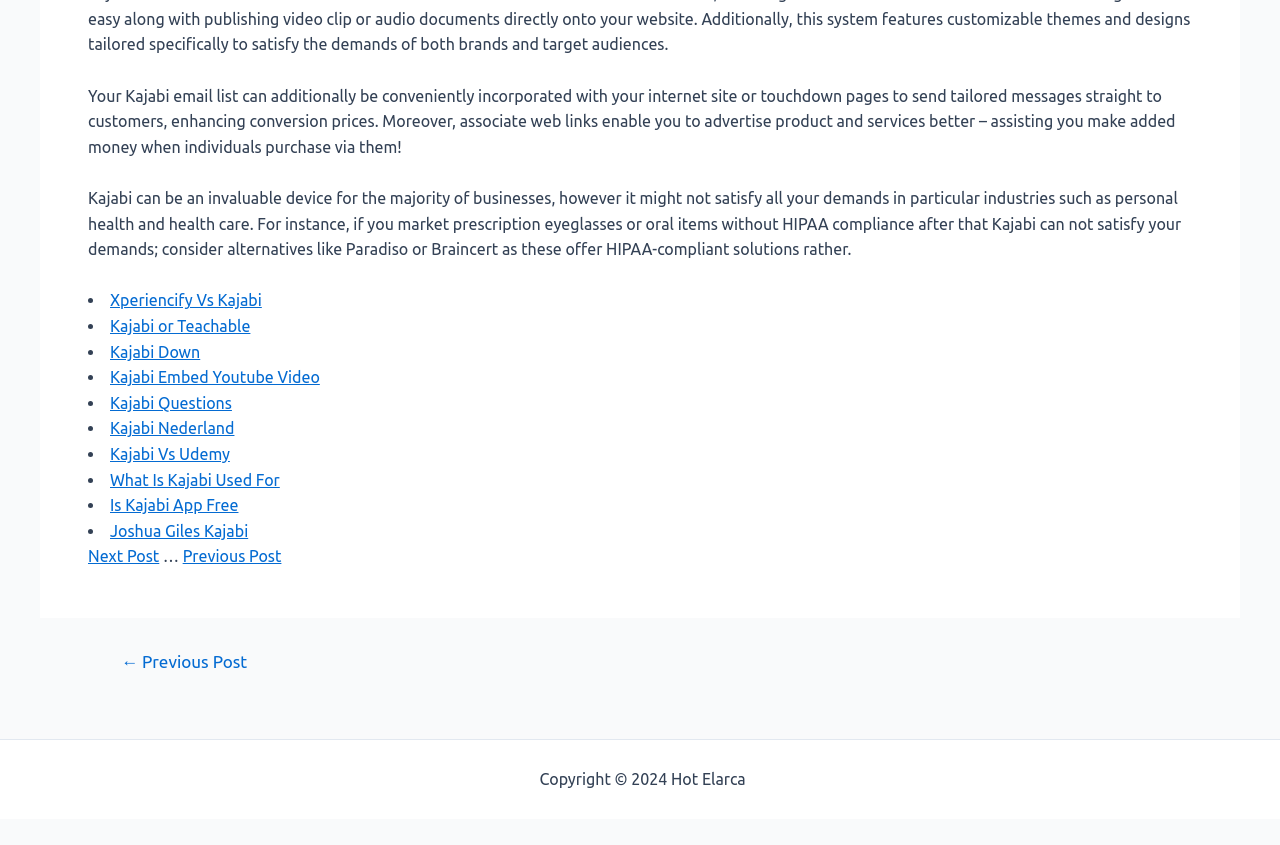Pinpoint the bounding box coordinates for the area that should be clicked to perform the following instruction: "Click on 'Xperiencify Vs Kajabi'".

[0.086, 0.345, 0.205, 0.366]